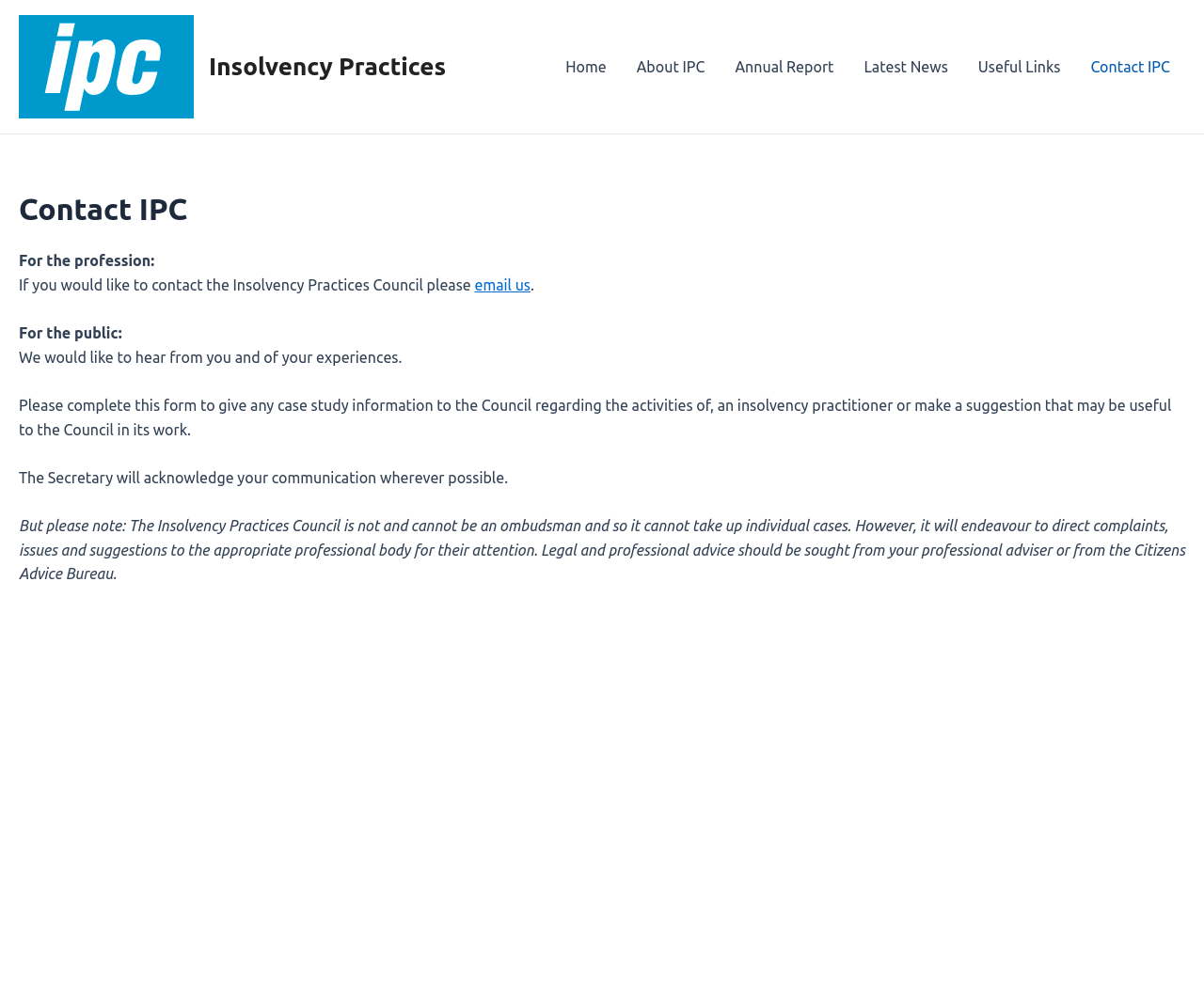Locate the bounding box coordinates of the item that should be clicked to fulfill the instruction: "click IPC Logo".

[0.016, 0.057, 0.161, 0.074]